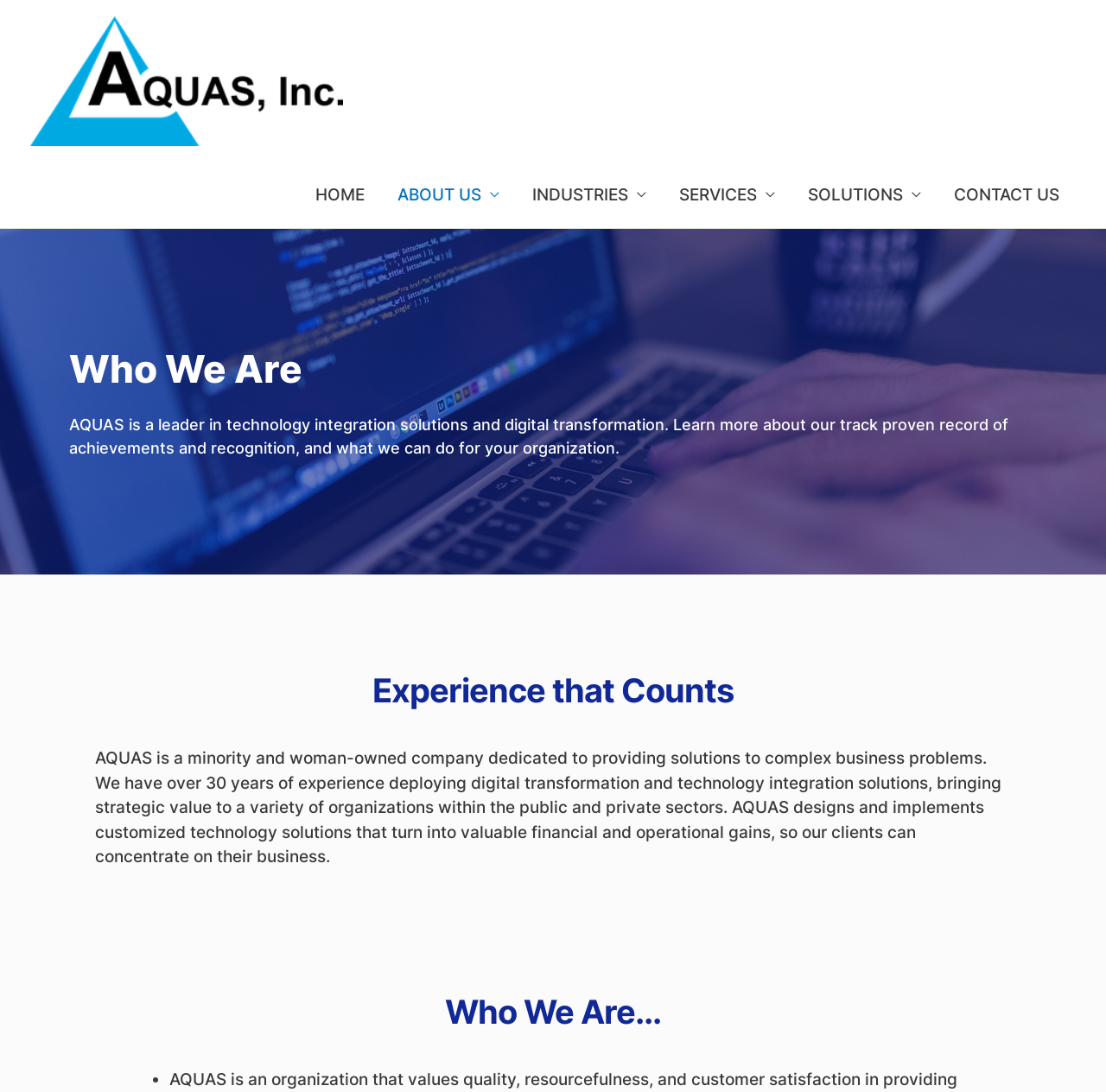What is the company's area of expertise?
Refer to the image and provide a thorough answer to the question.

Based on the webpage content, specifically the heading 'Who We Are' and the static text that follows, it is clear that AQUAS is a leader in digital transformation and technology integration solutions.